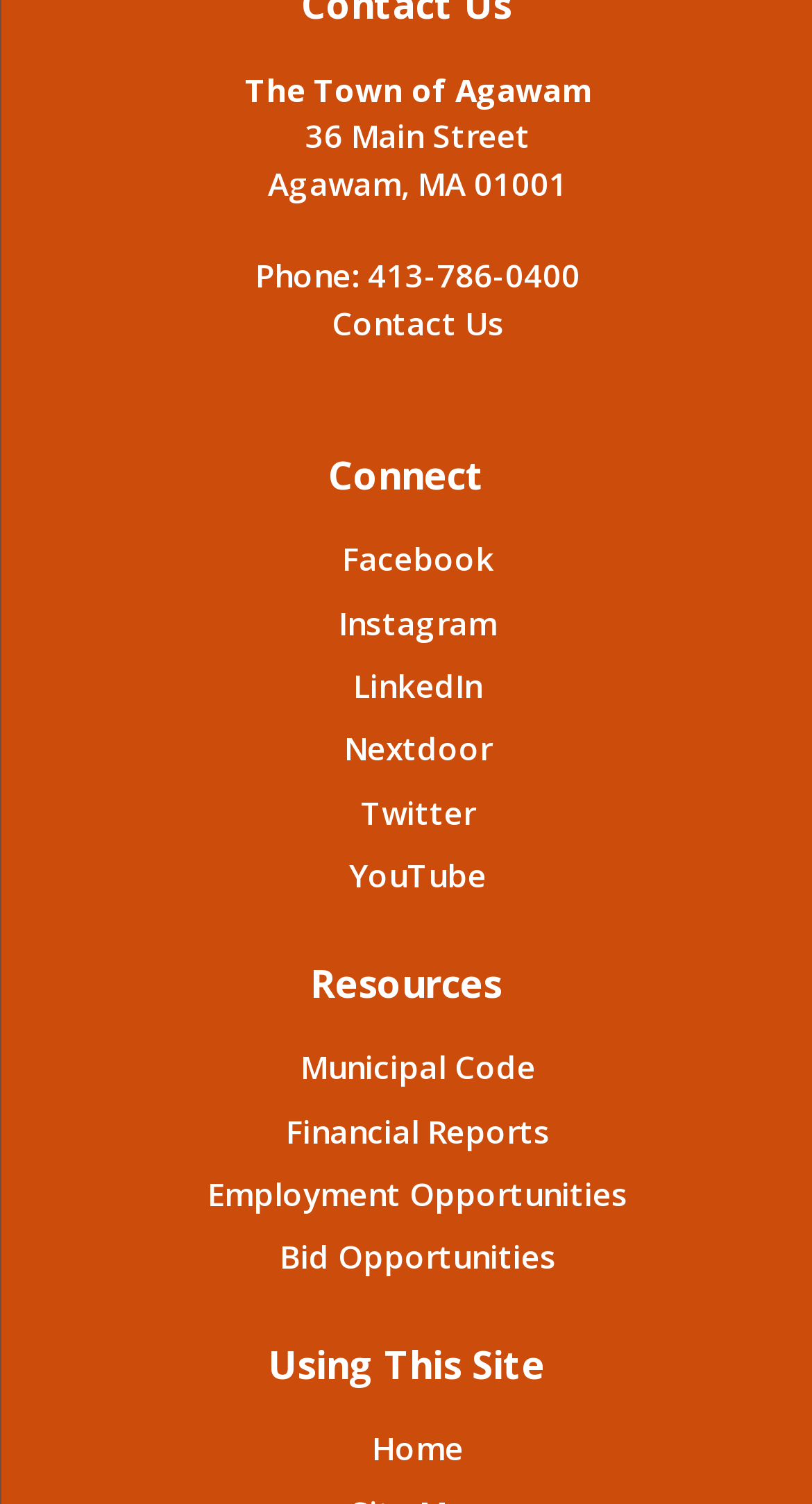Please identify the bounding box coordinates of the element I need to click to follow this instruction: "Explore Coffee Makers".

None